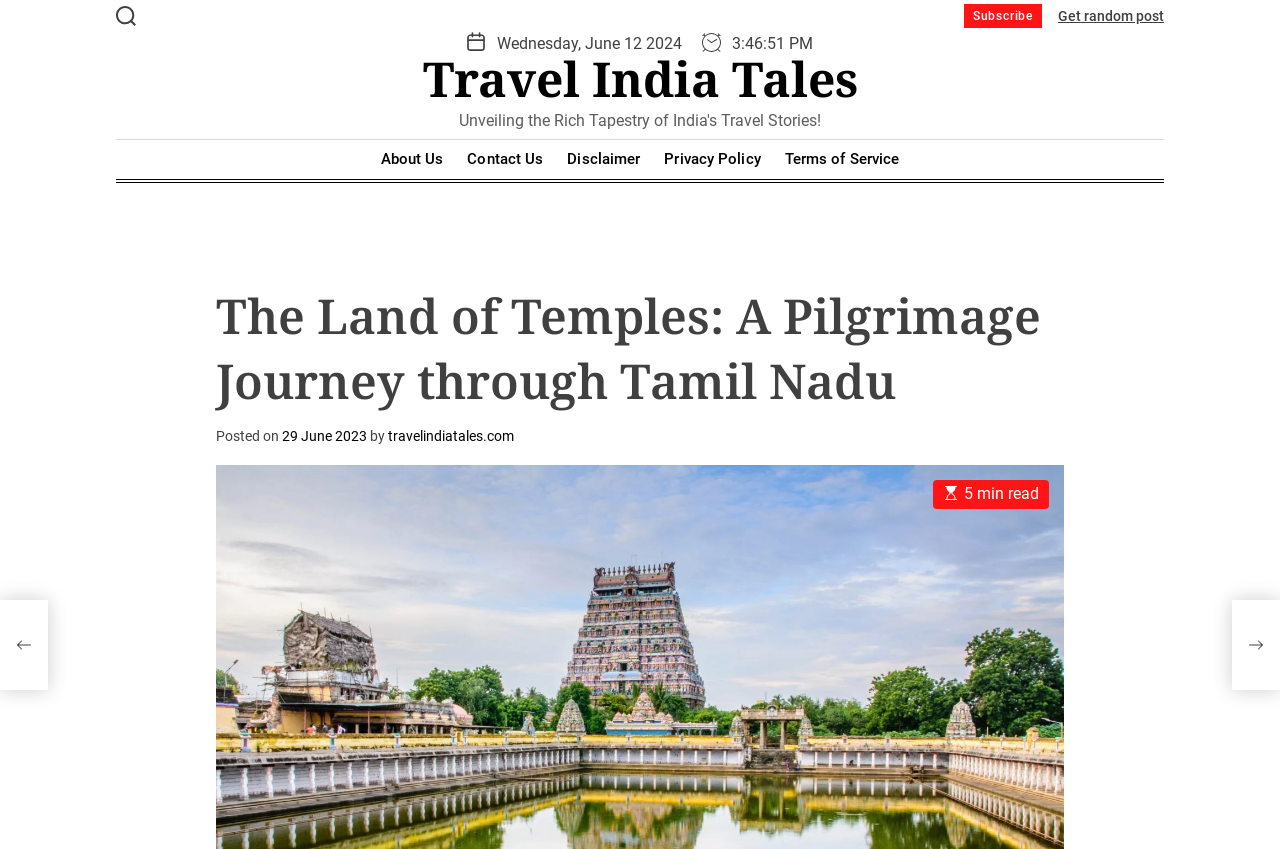Please specify the bounding box coordinates in the format (top-left x, top-left y, bottom-right x, bottom-right y), with all values as floating point numbers between 0 and 1. Identify the bounding box of the UI element described by: Subscribe

[0.753, 0.005, 0.814, 0.033]